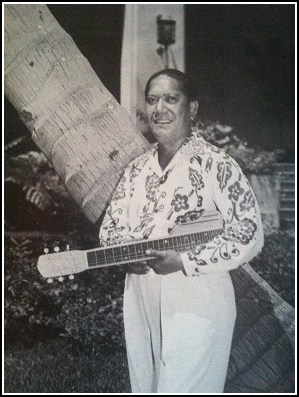Give a thorough caption for the picture.

The image features a gentleman standing outdoors next to a palm tree, smiling warmly. He is dressed in a light-colored, floral-patterned shirt that reflects a vibrant tropical aesthetic, complemented by white trousers. In his hands, he holds a steel guitar, an instrument deeply associated with Hawaiian music, symbolizing the genre’s rich cultural heritage. The setting appears lush and natural, hinting at the relaxed island lifestyle. This depiction resonates with the theme of Hawaiian music, which has been profoundly influenced by the sound of the steel guitar and its musicians, noted for their significant contributions to the art form. The image is connected to the podcast titled "There’s No Steelin’ The Spotlight," which explores the legacies of these artists and the unique place of Hawaiian music in American culture.